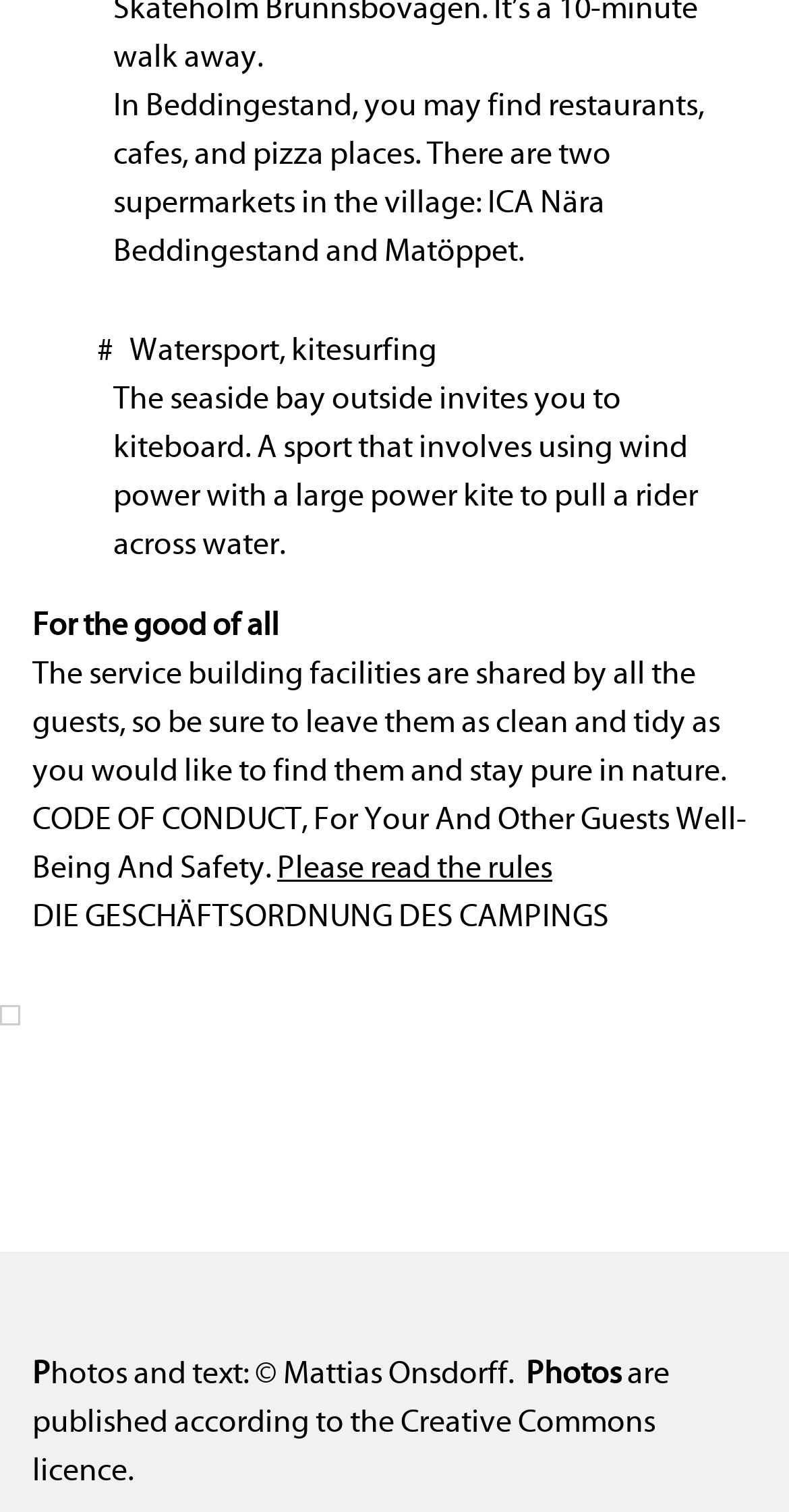Give a succinct answer to this question in a single word or phrase: 
What activities can be done in Beddingestand?

Watersport, kitesurfing